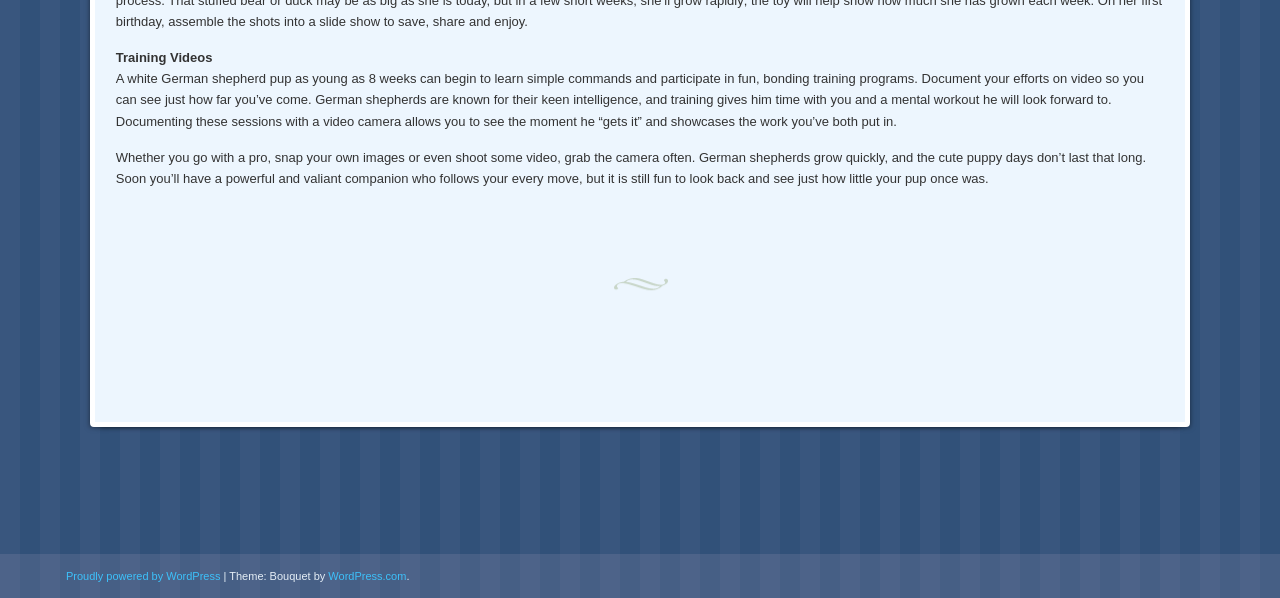Find the bounding box of the UI element described as follows: "President Obama".

None